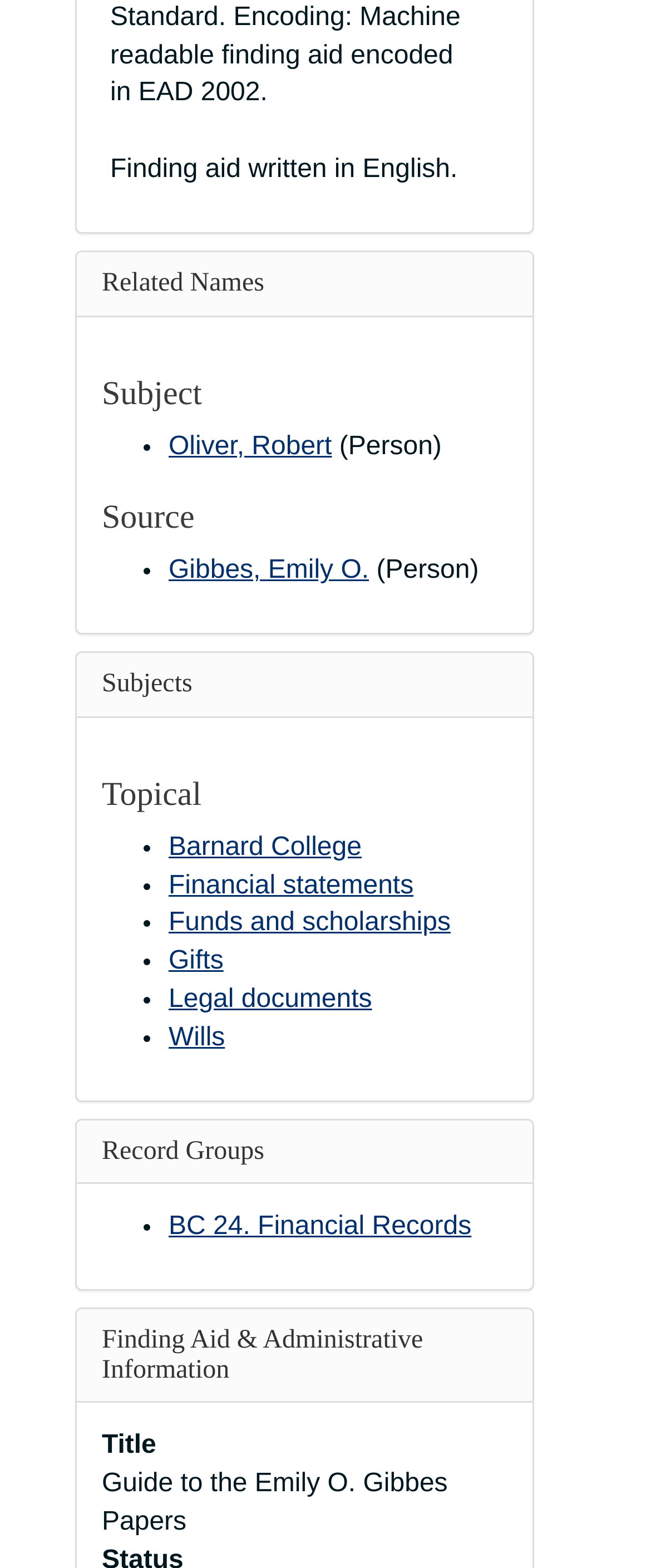What is the first subject?
Please analyze the image and answer the question with as much detail as possible.

The answer can be found in the link element with the text 'Barnard College' under the 'Subjects' heading.